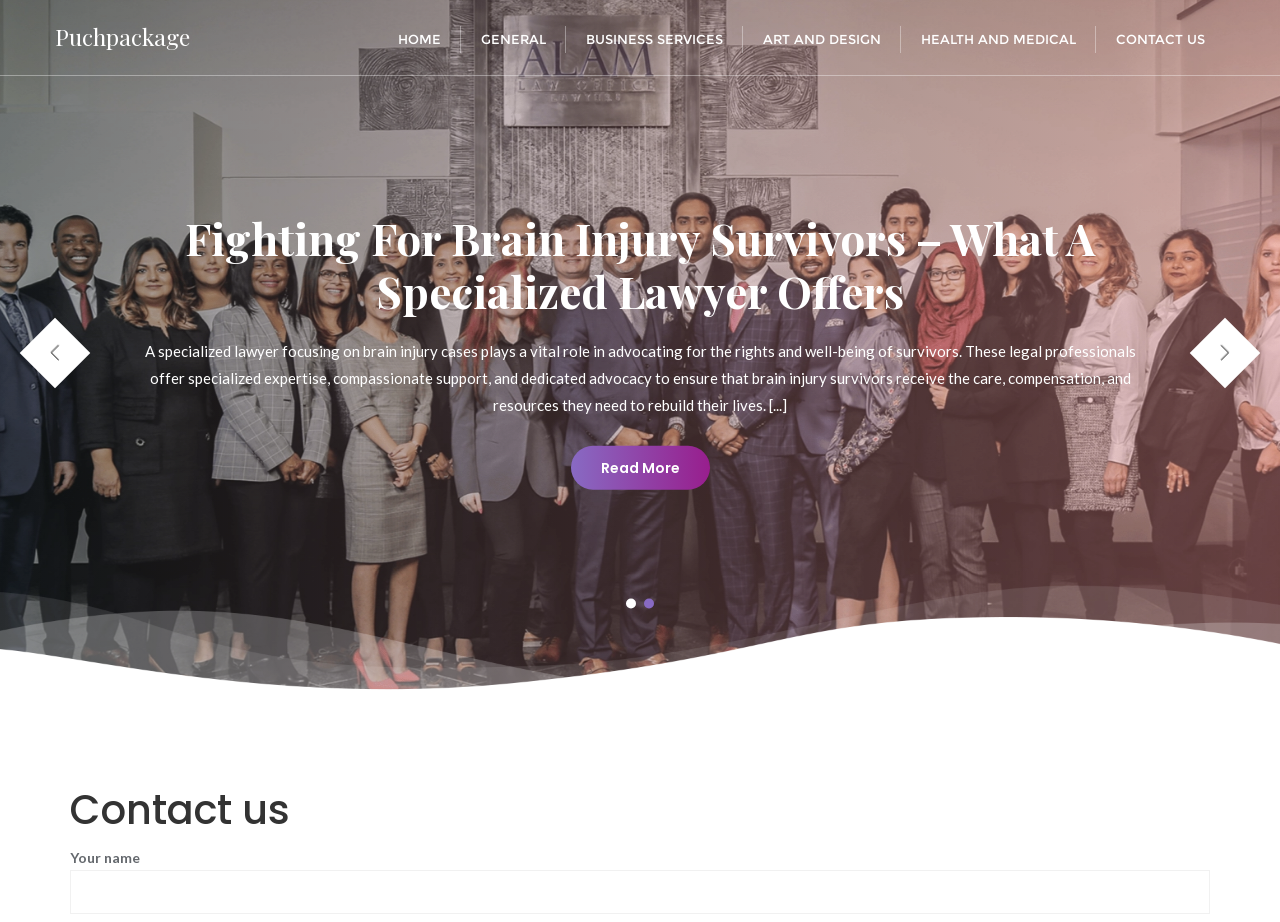Provide a comprehensive description of the webpage.

The webpage is about Puchpackage, with a prominent heading at the top left corner displaying the title "Puchpackage". Below this heading, there is a navigation menu consisting of six links: "HOME", "GENERAL", "BUSINESS SERVICES", "ART AND DESIGN", "HEALTH AND MEDICAL", and "CONTACT US", which are evenly spaced and aligned horizontally across the top of the page.

The main content of the page is focused on brain injury survivors, with a heading "Fighting For Brain Injury Survivors – What A Specialized Lawyer Offers" located at the top center of the page. Below this heading, there is a block of text that summarizes the role of a specialized lawyer in advocating for brain injury survivors, providing them with expertise, support, and resources to rebuild their lives.

To the right of the text block, there is a "Read More" link. Above this link, there are two buttons, "Next slide" and "Previous slide", which are positioned at the top right and top left corners of the page, respectively. Below these buttons, there are two more buttons, "Go to slide 1" and "Go to slide 2", which are aligned horizontally.

At the bottom of the page, there is a large image that spans the entire width of the page. Above the image, there is a heading "Contact us" located at the top left corner, followed by a label "Your name" and a required text box to input one's name.

Overall, the webpage has a clear structure, with a prominent title, navigation menu, main content, and contact information, making it easy to navigate and understand.